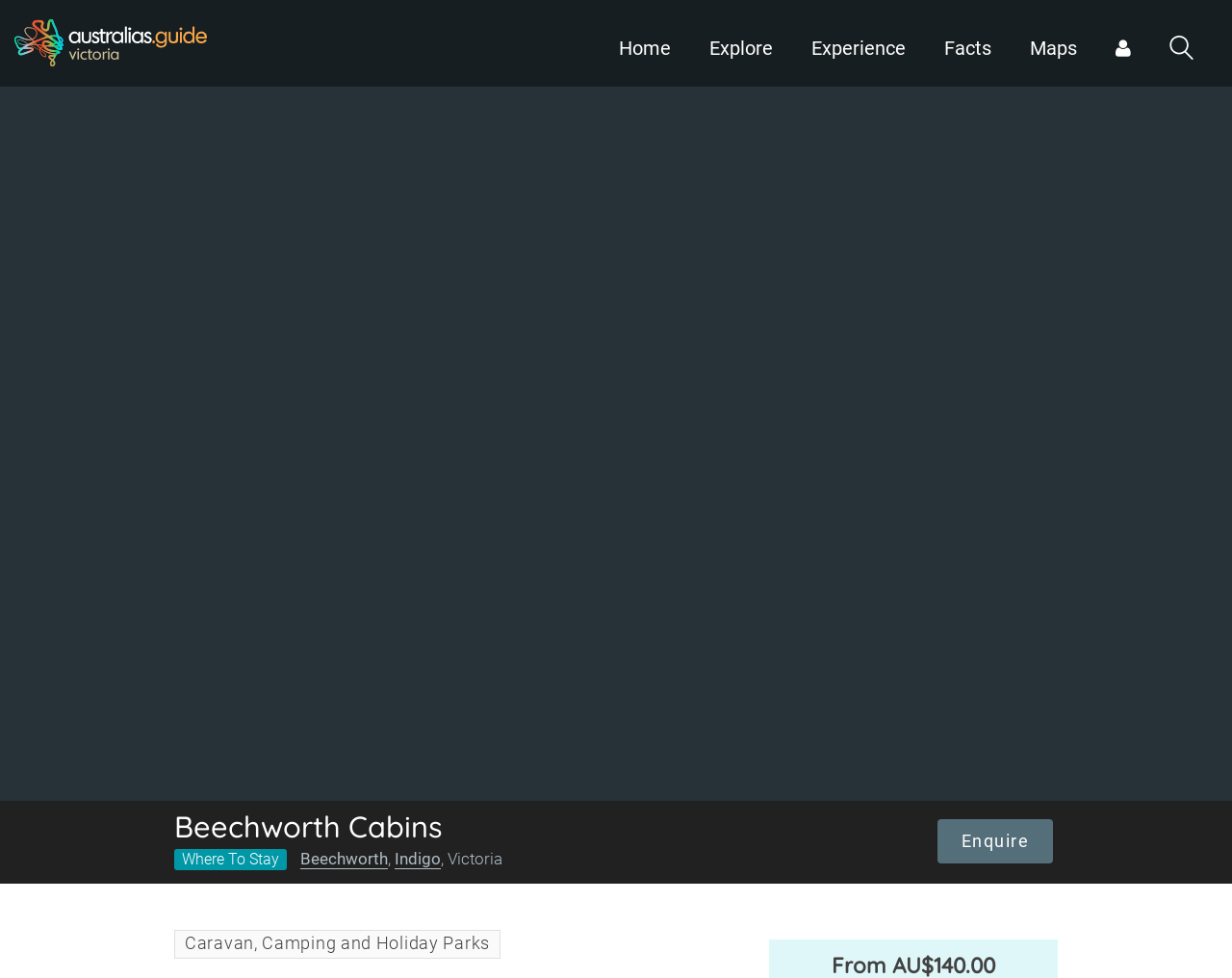Based on the image, provide a detailed and complete answer to the question: 
Where is Beechworth Cabins located?

I can see that the heading 'Where To Stay Beechworth, Indigo, Victoria' and the links 'Beechworth', 'Indigo', and 'Victoria' suggest that Beechworth Cabins is located in Beechworth, Indigo, Victoria.